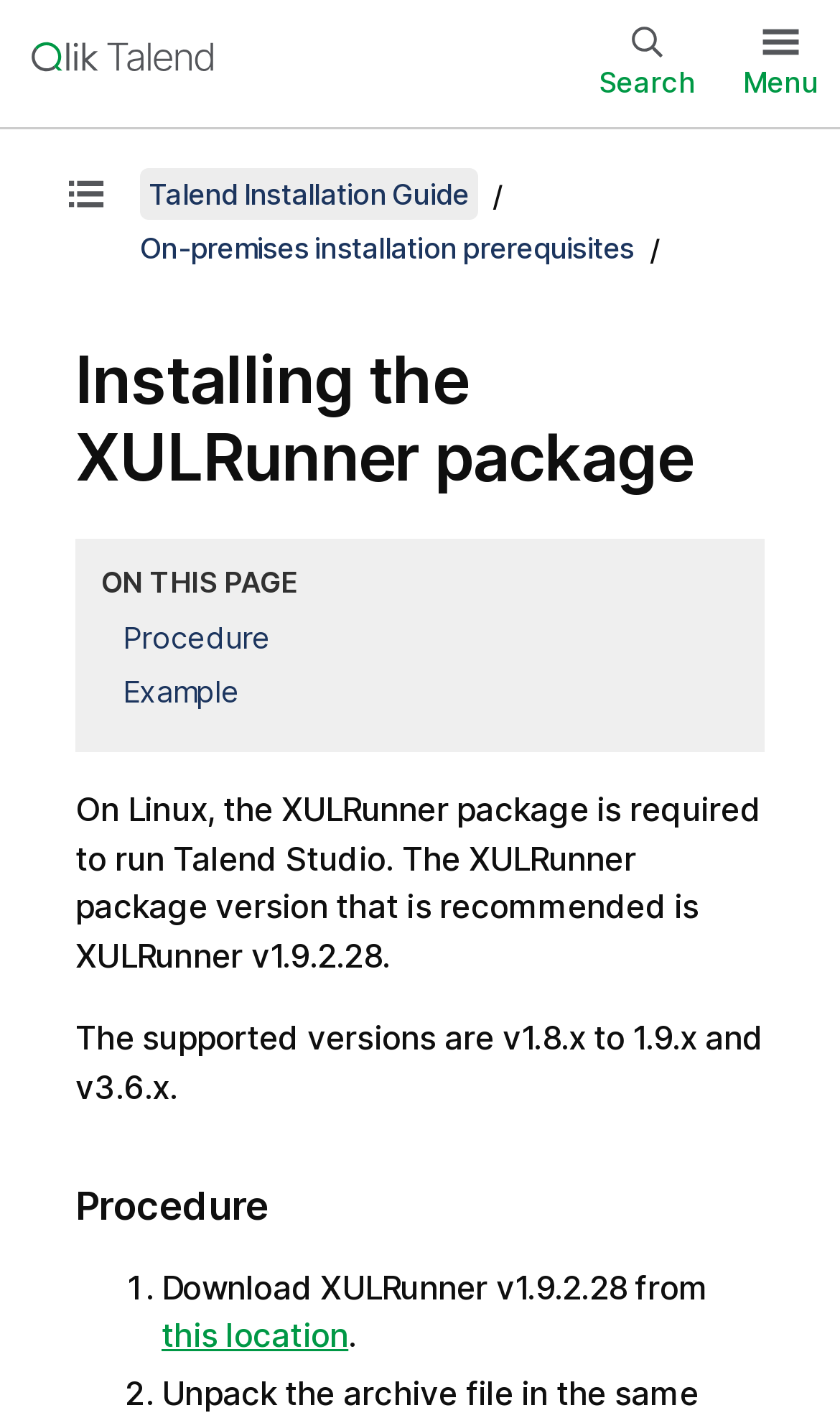Could you please study the image and provide a detailed answer to the question:
What is the first step in the procedure?

I looked at the list of steps in the 'Procedure' section and found that the first step is to download XULRunner v1.9.2.28 from a specific location.